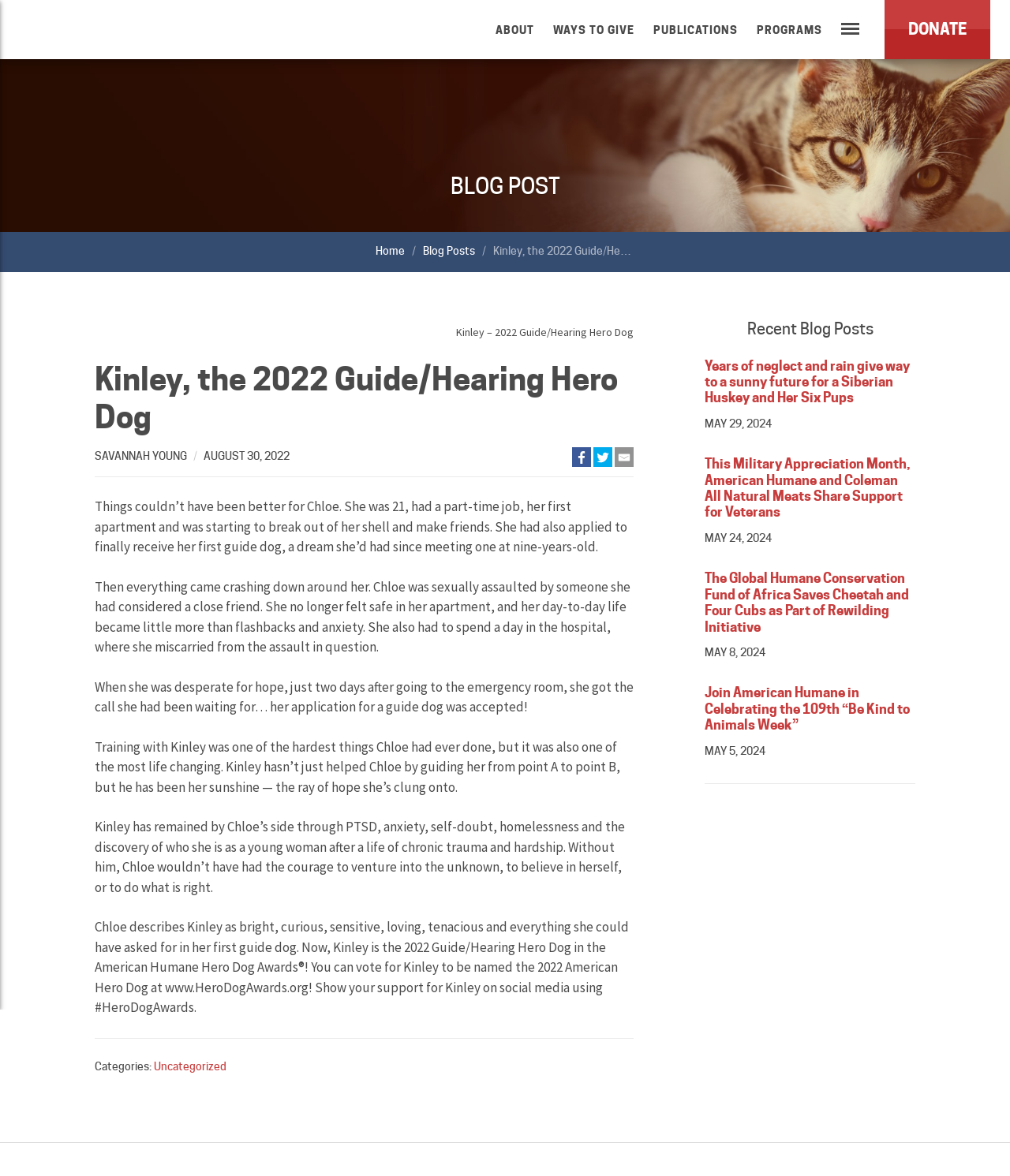Please determine the bounding box coordinates of the element to click on in order to accomplish the following task: "Click on Recent Blog Posts". Ensure the coordinates are four float numbers ranging from 0 to 1, i.e., [left, top, right, bottom].

[0.698, 0.271, 0.906, 0.287]